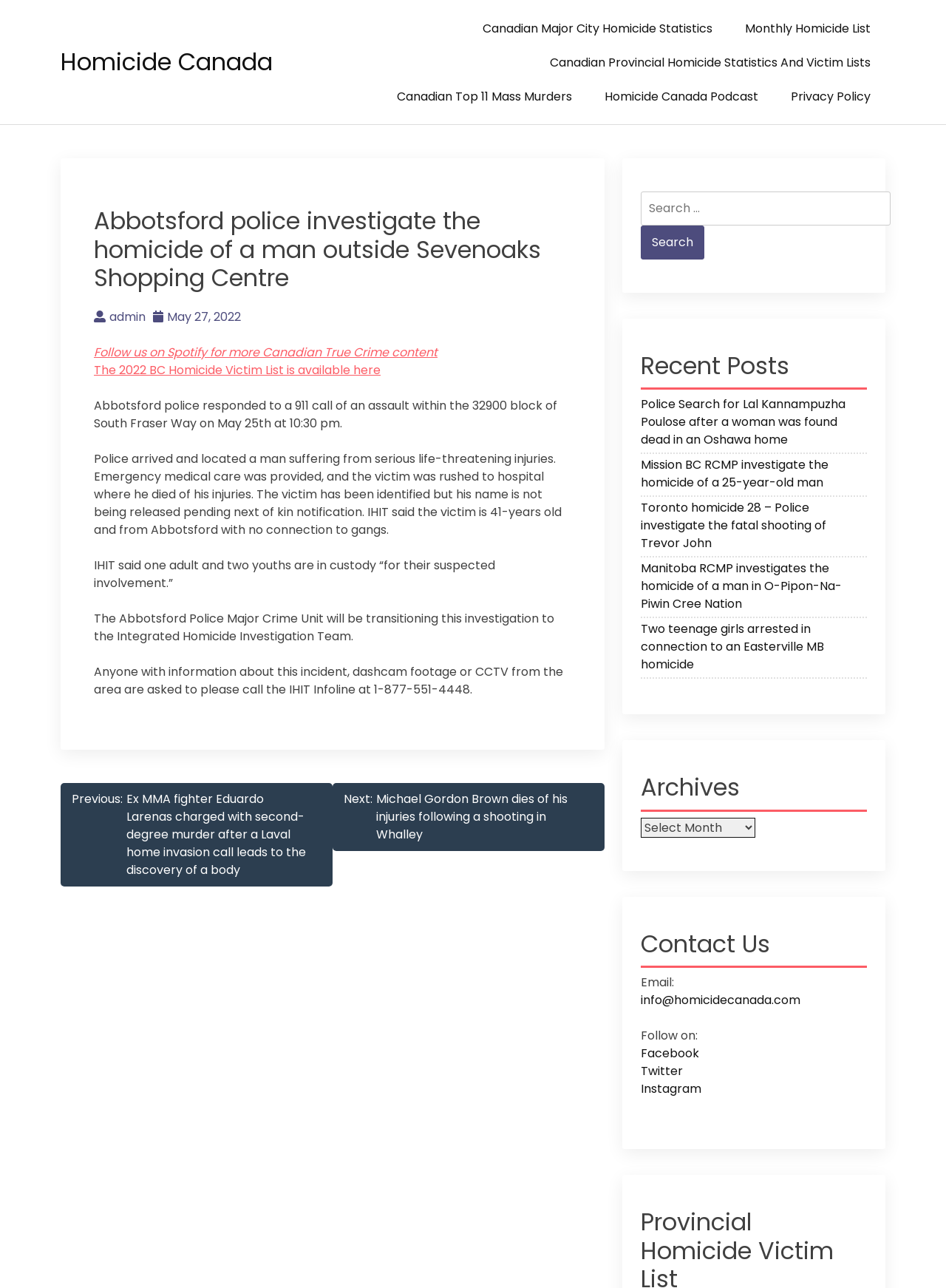Identify the bounding box coordinates of the part that should be clicked to carry out this instruction: "Contact Homicide Canada via email".

[0.677, 0.77, 0.846, 0.783]